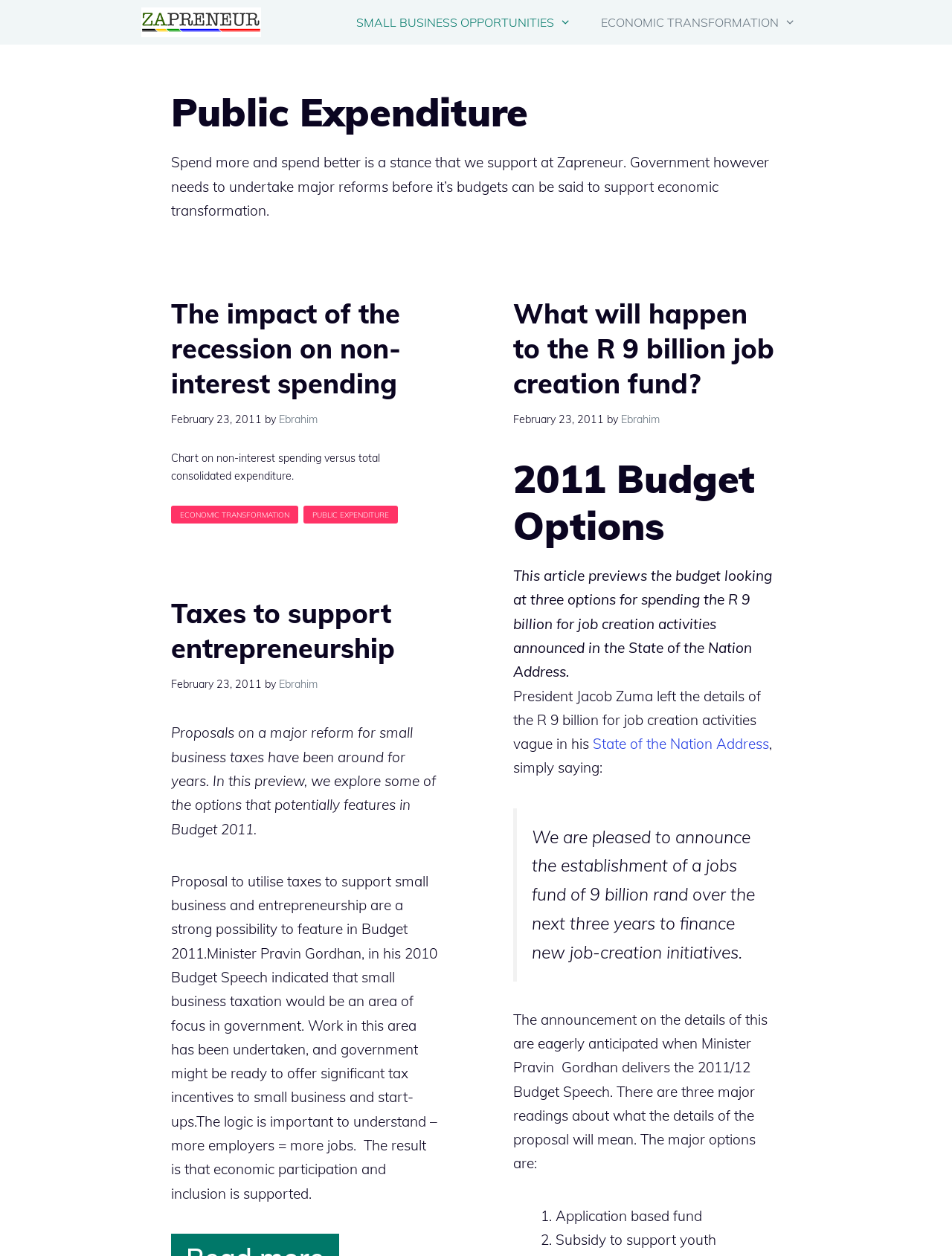Pinpoint the bounding box coordinates for the area that should be clicked to perform the following instruction: "Read the article 'The impact of the recession on non-interest spending'".

[0.18, 0.236, 0.461, 0.32]